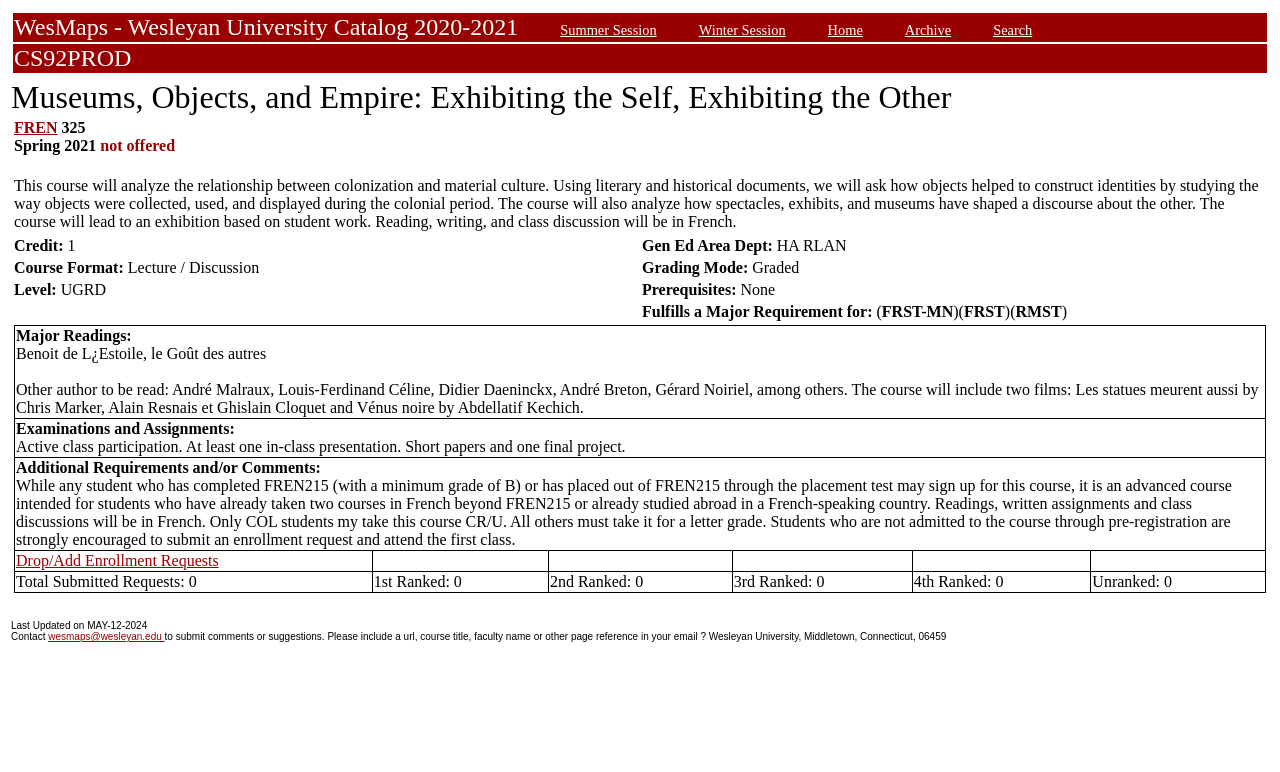Please find the bounding box coordinates for the clickable element needed to perform this instruction: "Click on Drop/Add Enrollment Requests".

[0.012, 0.715, 0.171, 0.737]